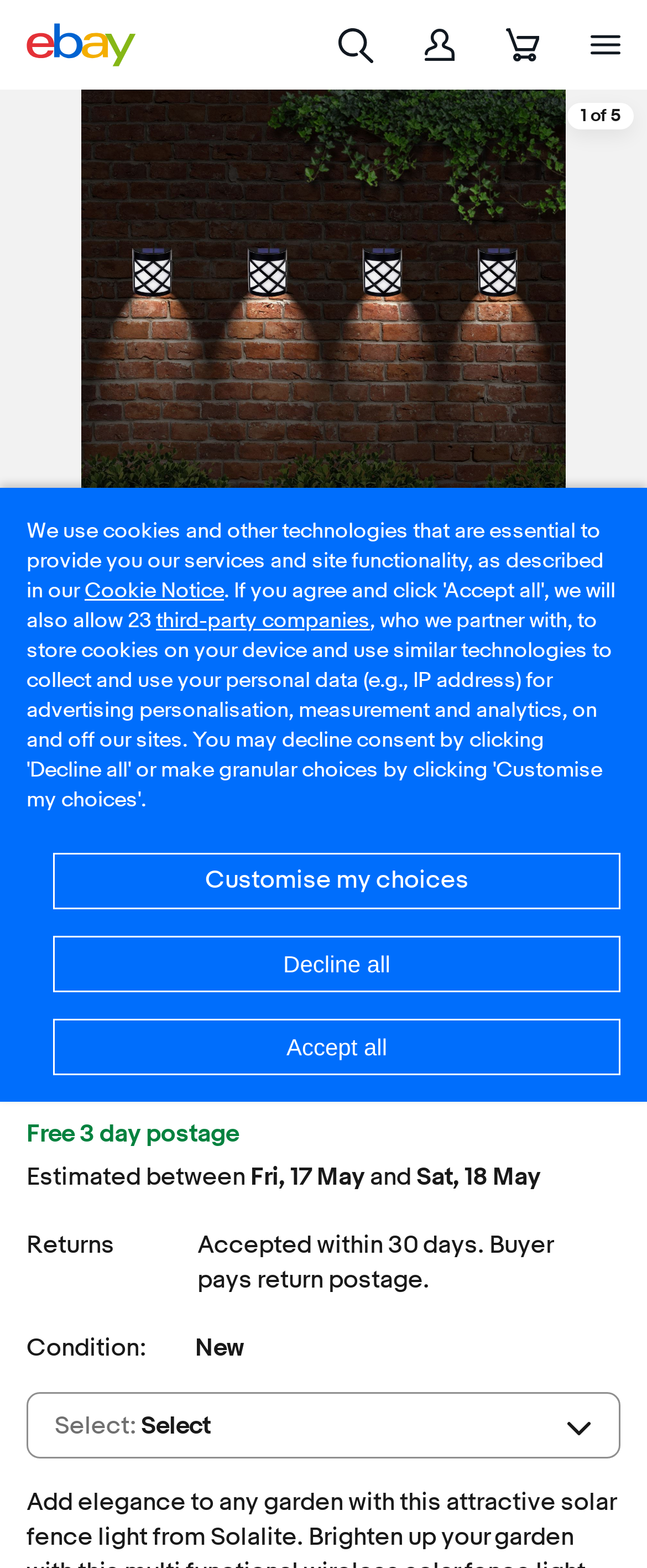Identify the bounding box coordinates of the HTML element based on this description: "71 product ratings".

[0.344, 0.545, 0.654, 0.567]